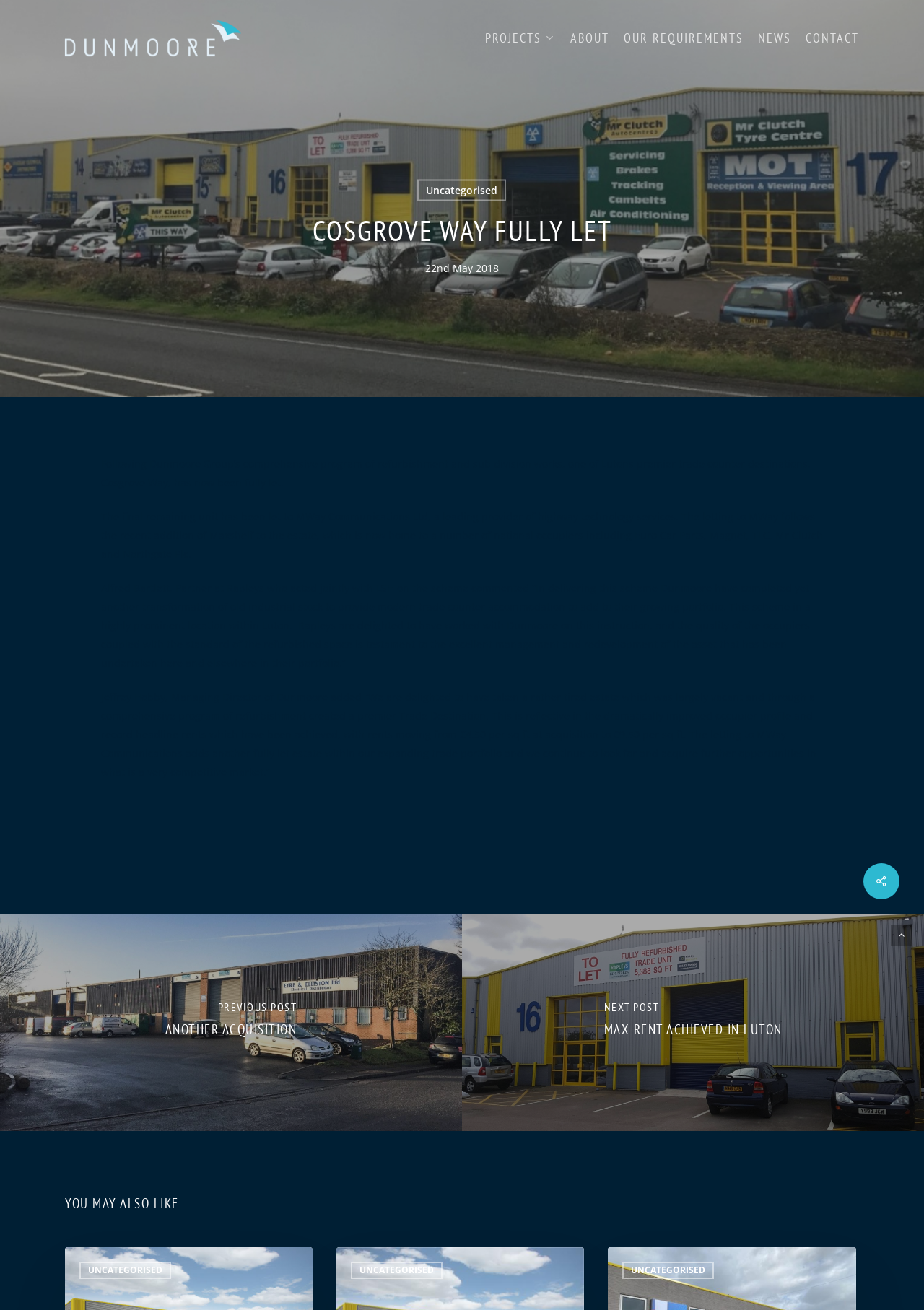Analyze the image and give a detailed response to the question:
What is the type of accommodation provided at Cosgrove Way?

According to the article, Cosgrove Way is a trade counter destination, which suggests that it provides accommodation for trade or commercial activities.